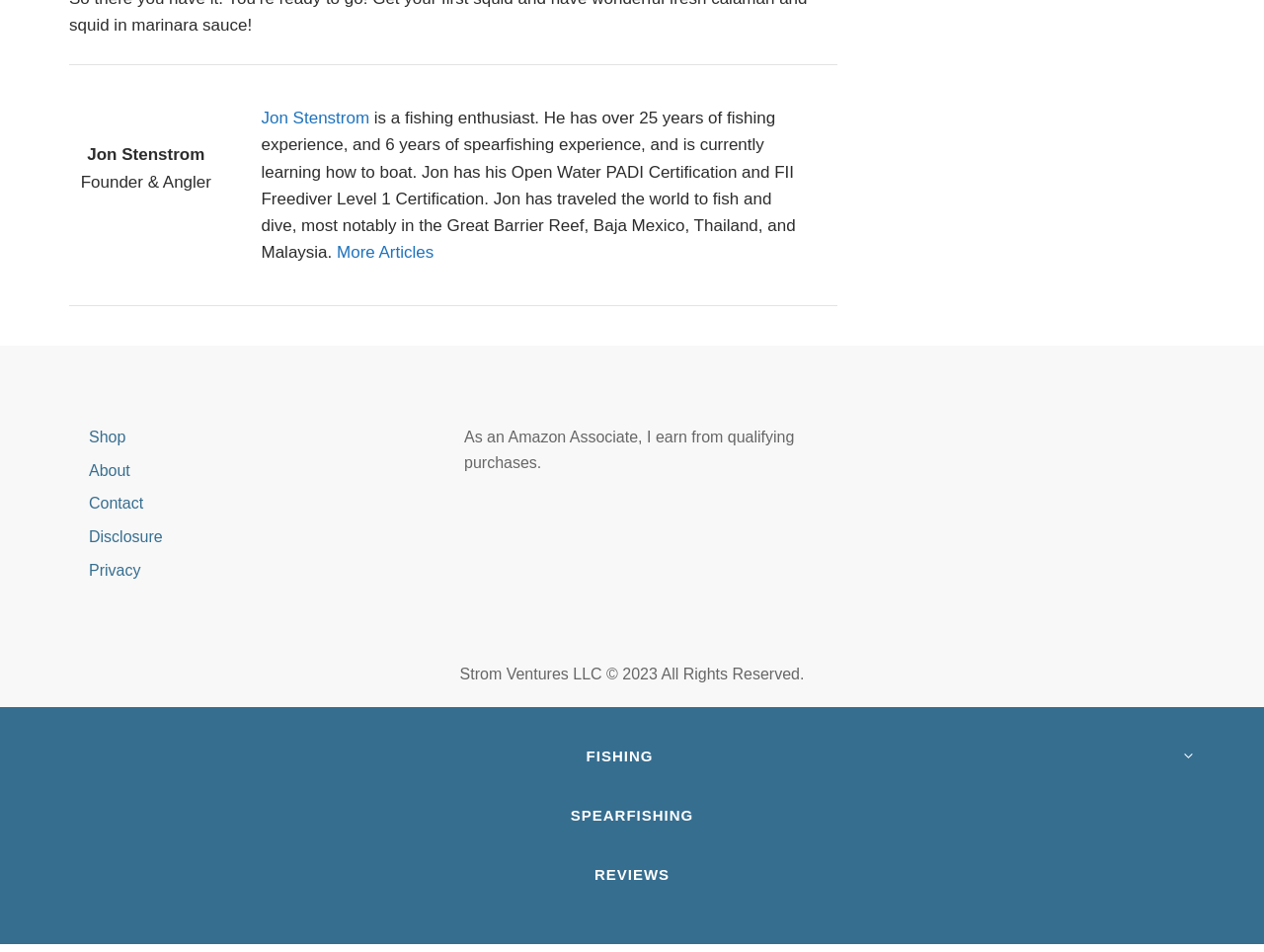Who is the founder of Strom Ventures LLC?
Refer to the image and provide a concise answer in one word or phrase.

Jon Stenstrom